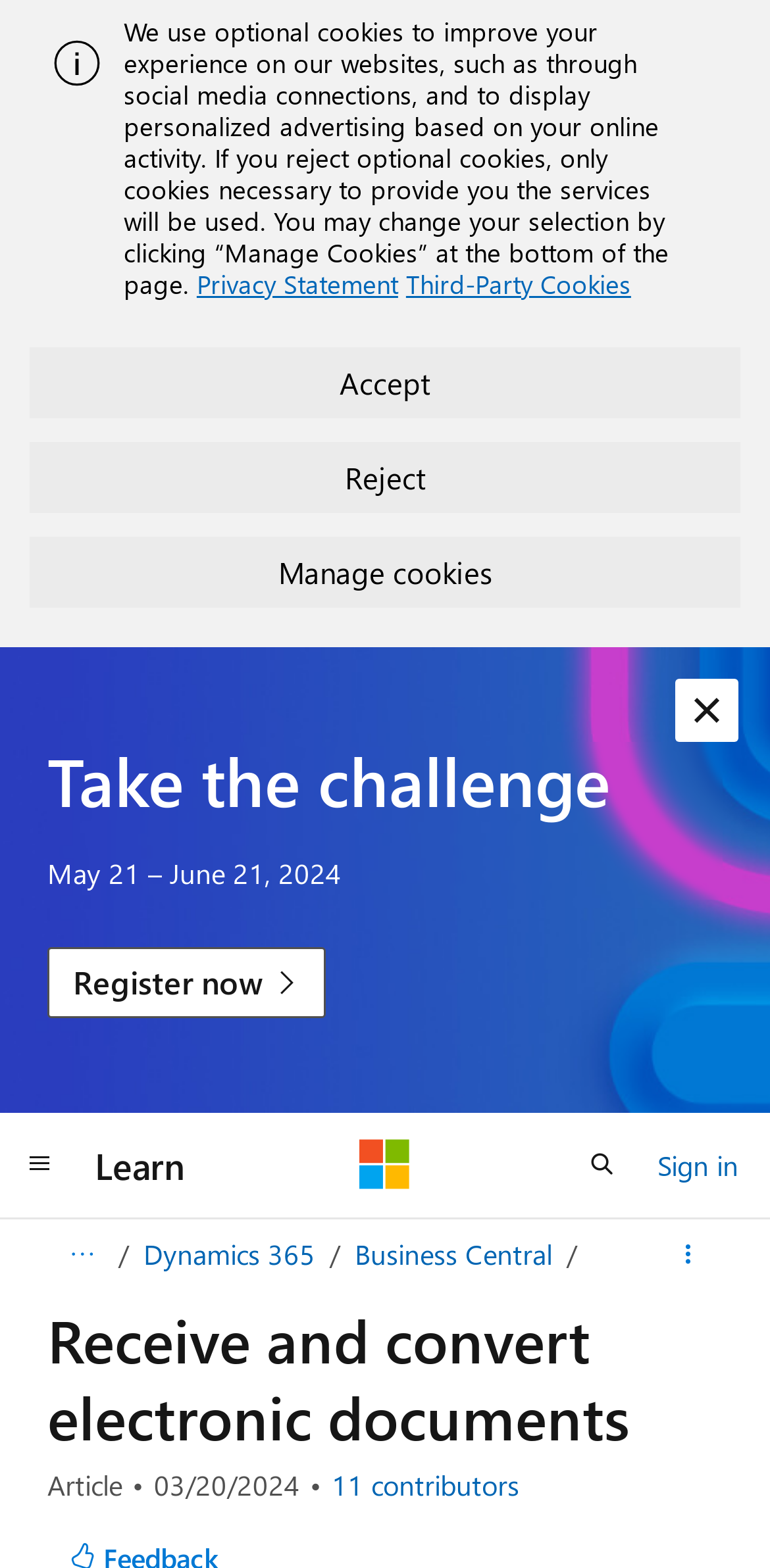Kindly provide the bounding box coordinates of the section you need to click on to fulfill the given instruction: "View all contributors".

[0.431, 0.937, 0.674, 0.957]